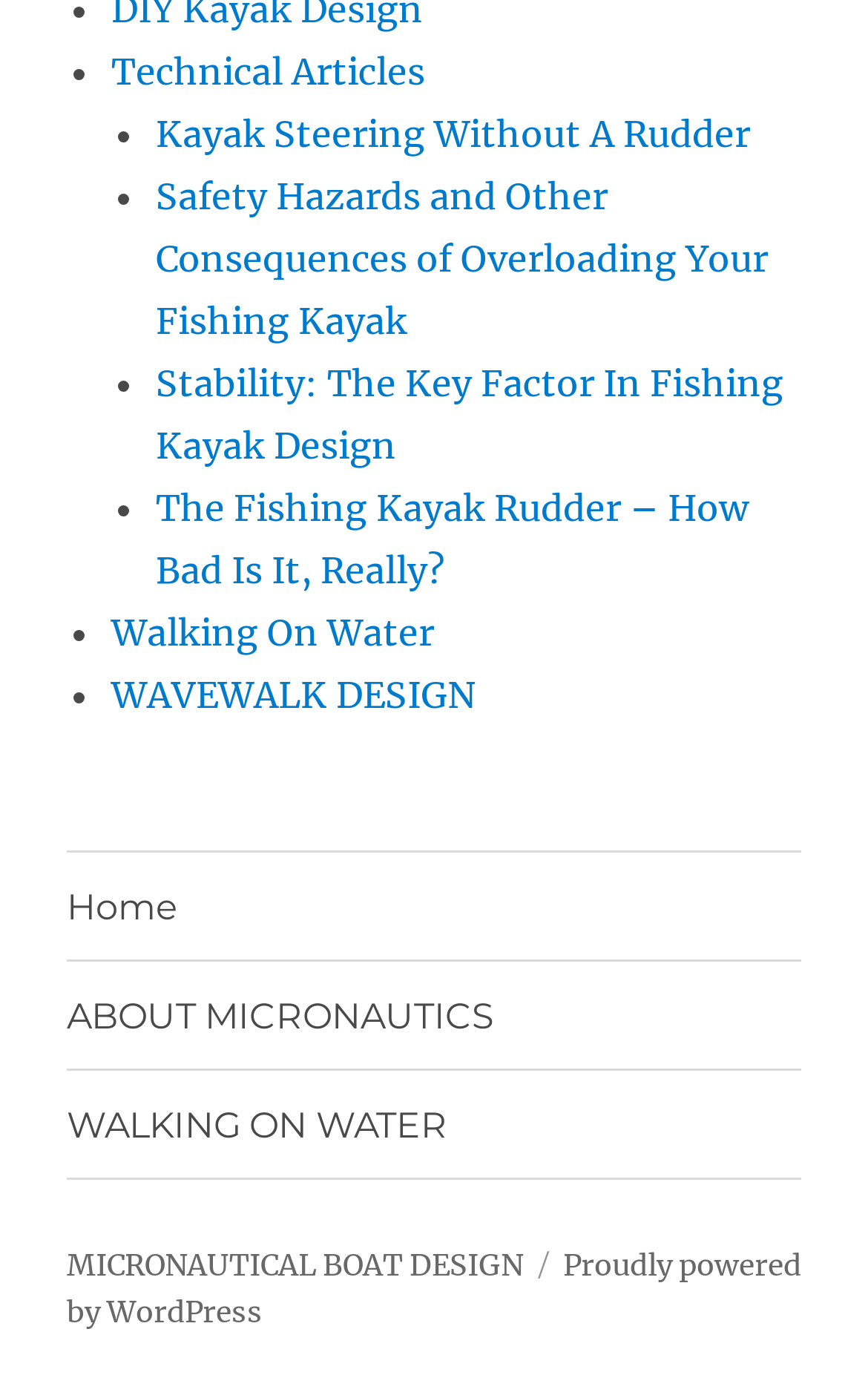Using the information in the image, give a comprehensive answer to the question: 
How many article titles are listed?

I counted the article titles listed, which are 'Kayak Steering Without A Rudder', 'Safety Hazards and Other Consequences of Overloading Your Fishing Kayak', 'Stability: The Key Factor In Fishing Kayak Design', 'The Fishing Kayak Rudder – How Bad Is It, Really?', and 'Walking On Water', so there are 5 article titles in total.